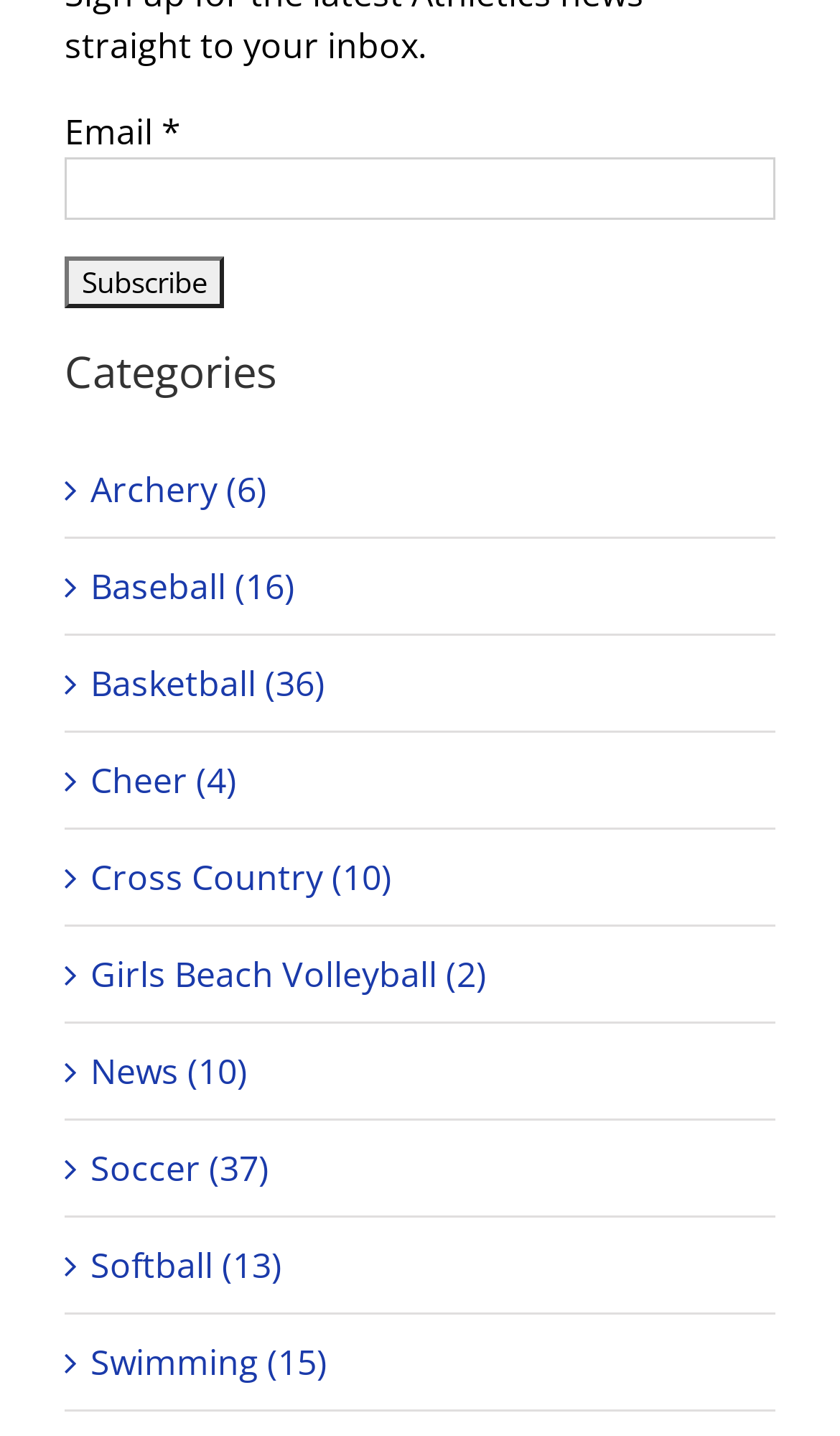Please answer the following question using a single word or phrase: 
What symbol is used to represent each category?

uf105